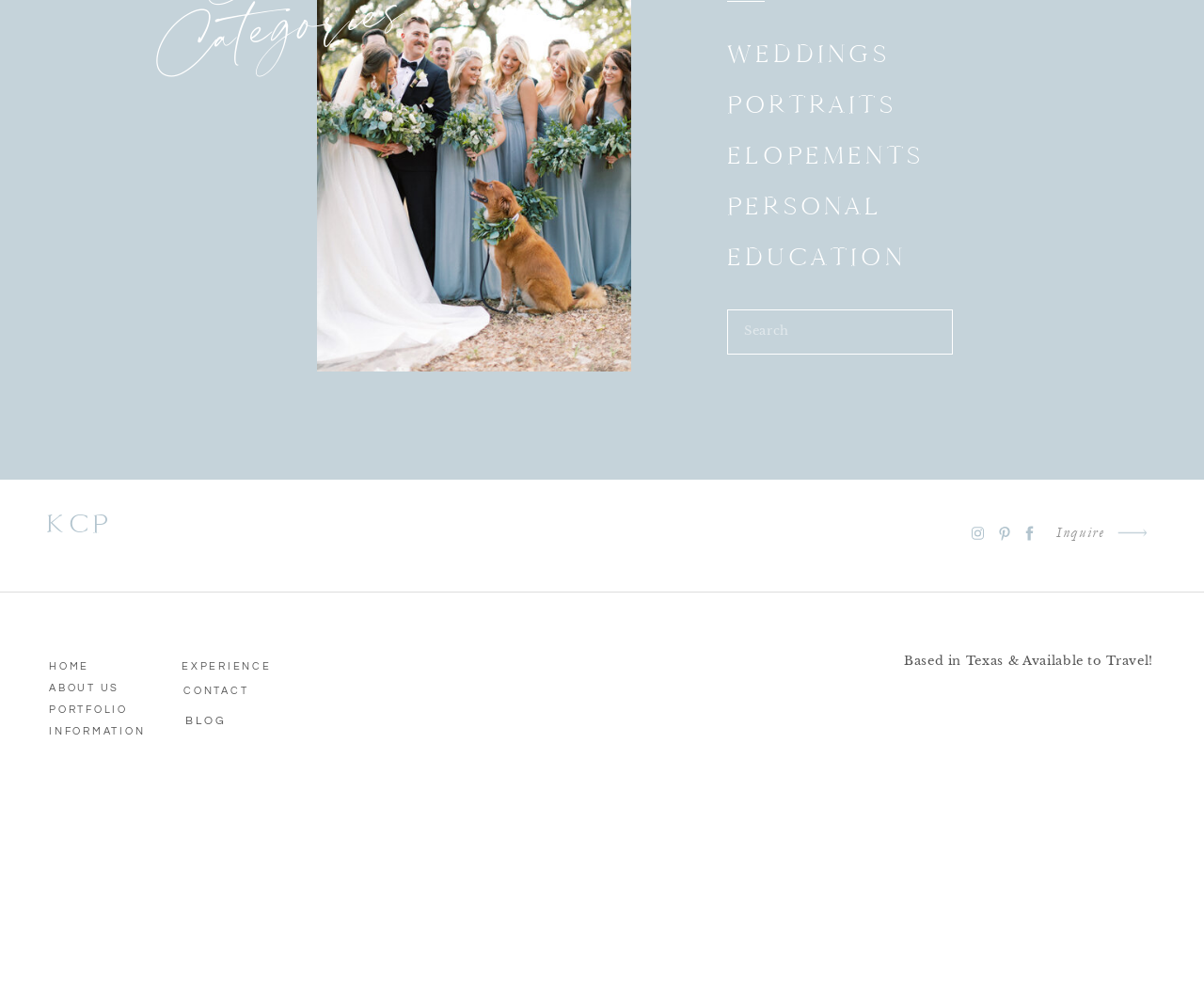Provide the bounding box coordinates of the UI element that matches the description: "parent_node: Search for: name="s" placeholder="Search"".

[0.618, 0.322, 0.779, 0.342]